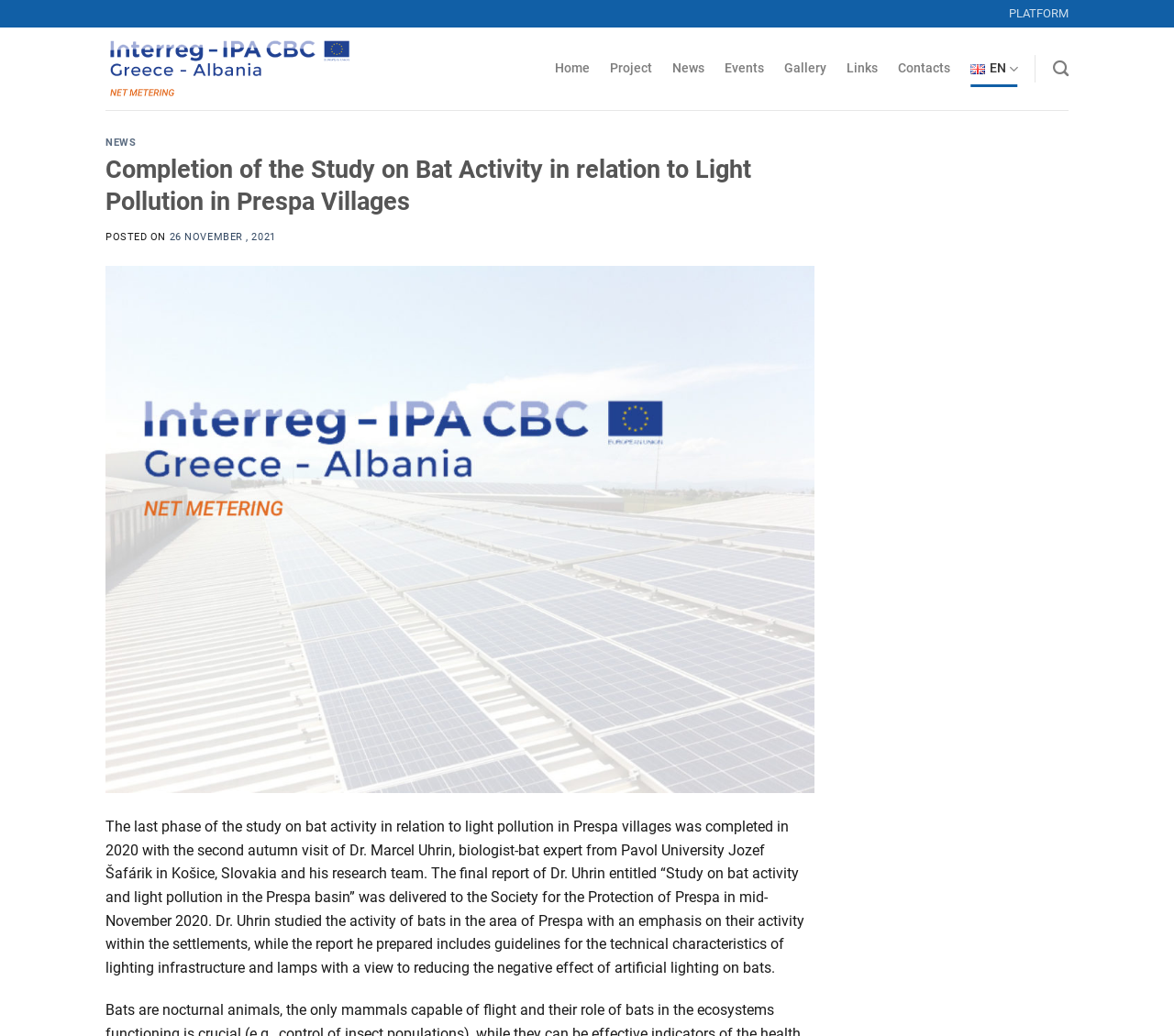What is the study about?
Please answer the question with as much detail and depth as you can.

The study is about the activity of bats in relation to light pollution in Prespa villages, as mentioned in the webpage's content.